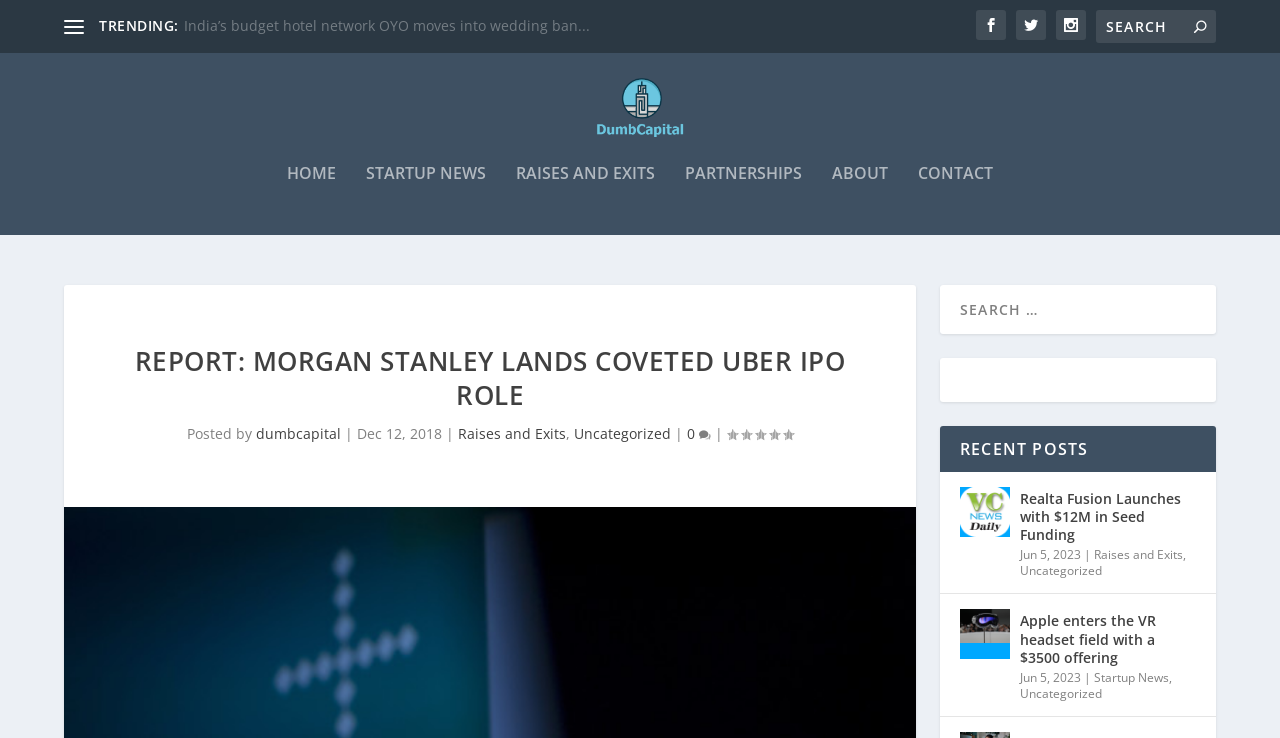Extract the heading text from the webpage.

REPORT: MORGAN STANLEY LANDS COVETED UBER IPO ROLE